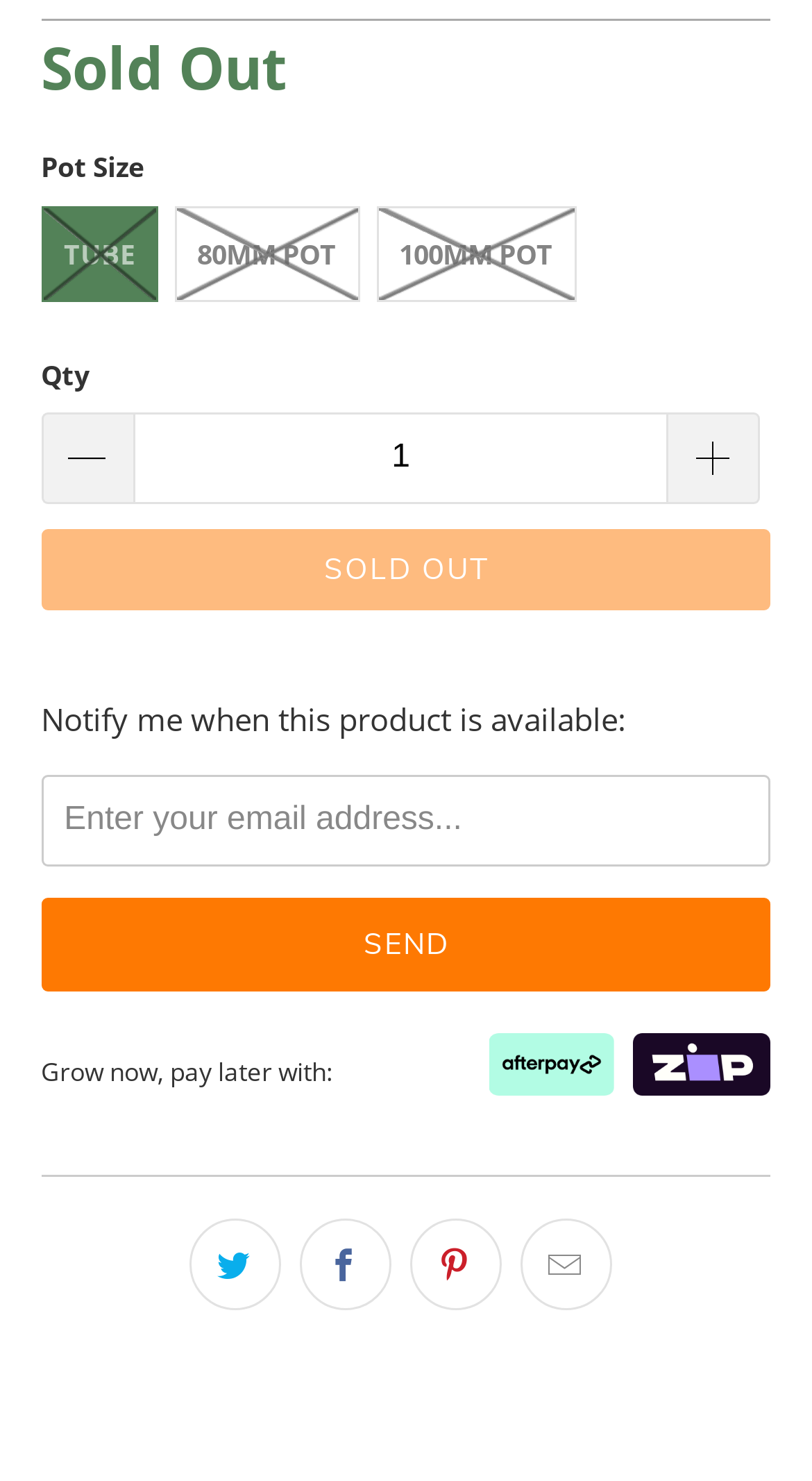Find the bounding box coordinates of the clickable element required to execute the following instruction: "Notify me when this product is available". Provide the coordinates as four float numbers between 0 and 1, i.e., [left, top, right, bottom].

[0.051, 0.523, 0.949, 0.585]